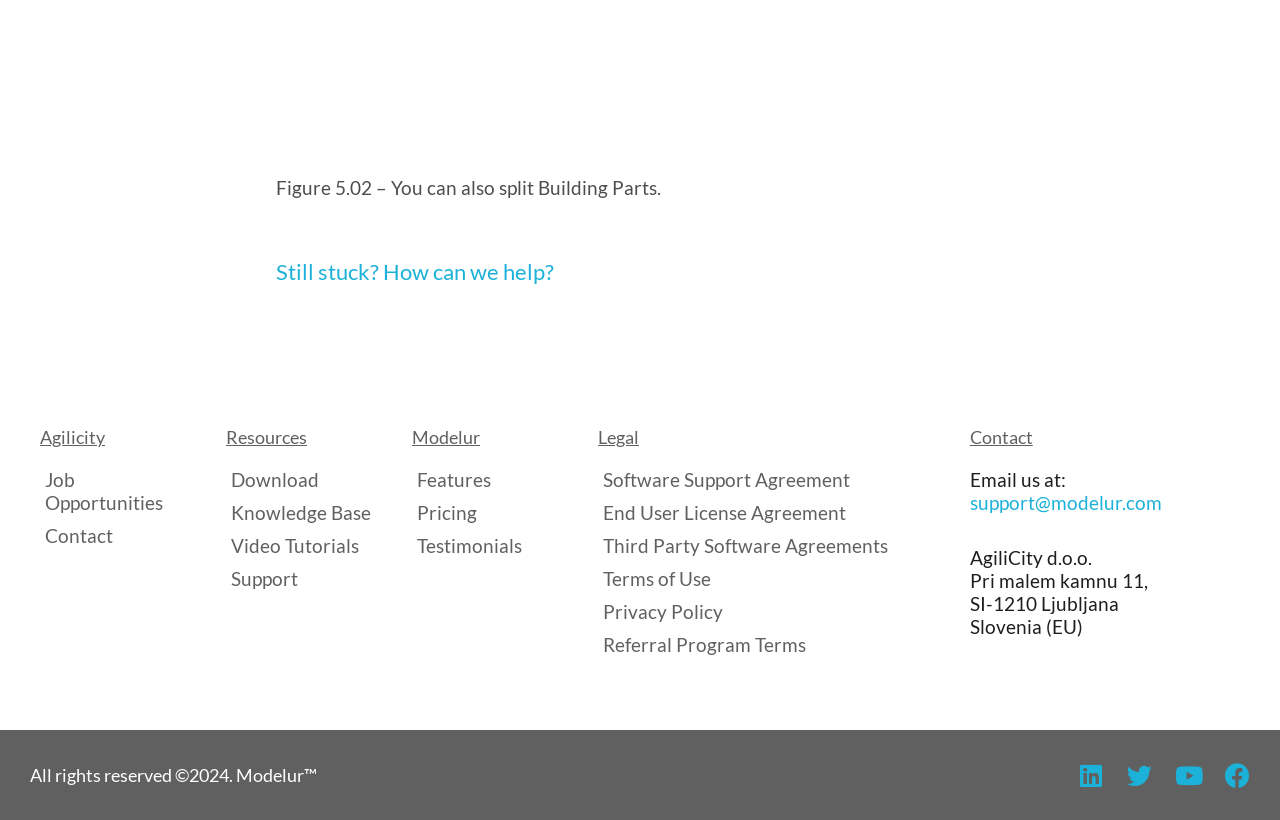Respond concisely with one word or phrase to the following query:
What is the year of copyright?

2024